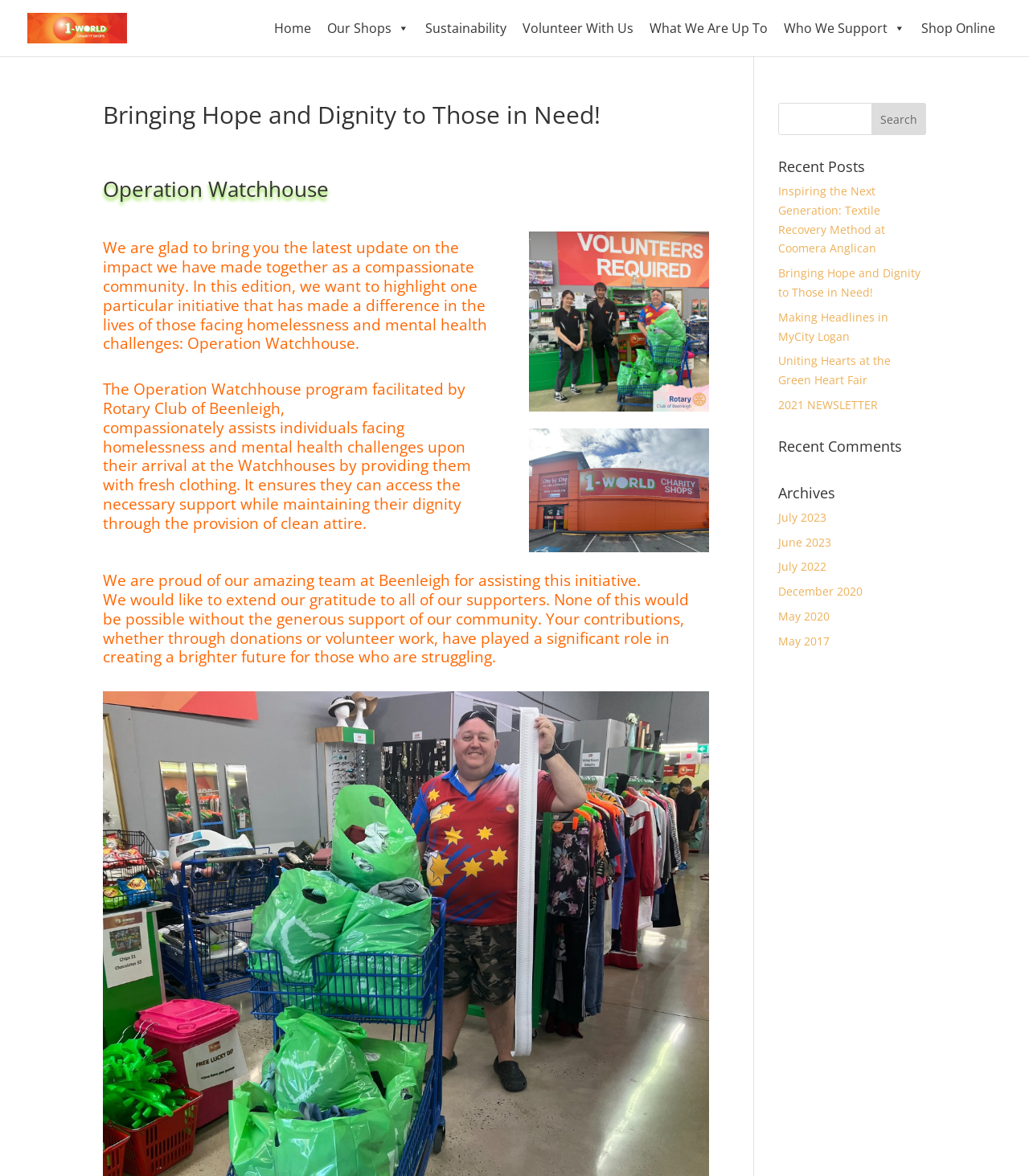Please provide the bounding box coordinates for the element that needs to be clicked to perform the following instruction: "Click the Home link". The coordinates should be given as four float numbers between 0 and 1, i.e., [left, top, right, bottom].

[0.259, 0.0, 0.31, 0.048]